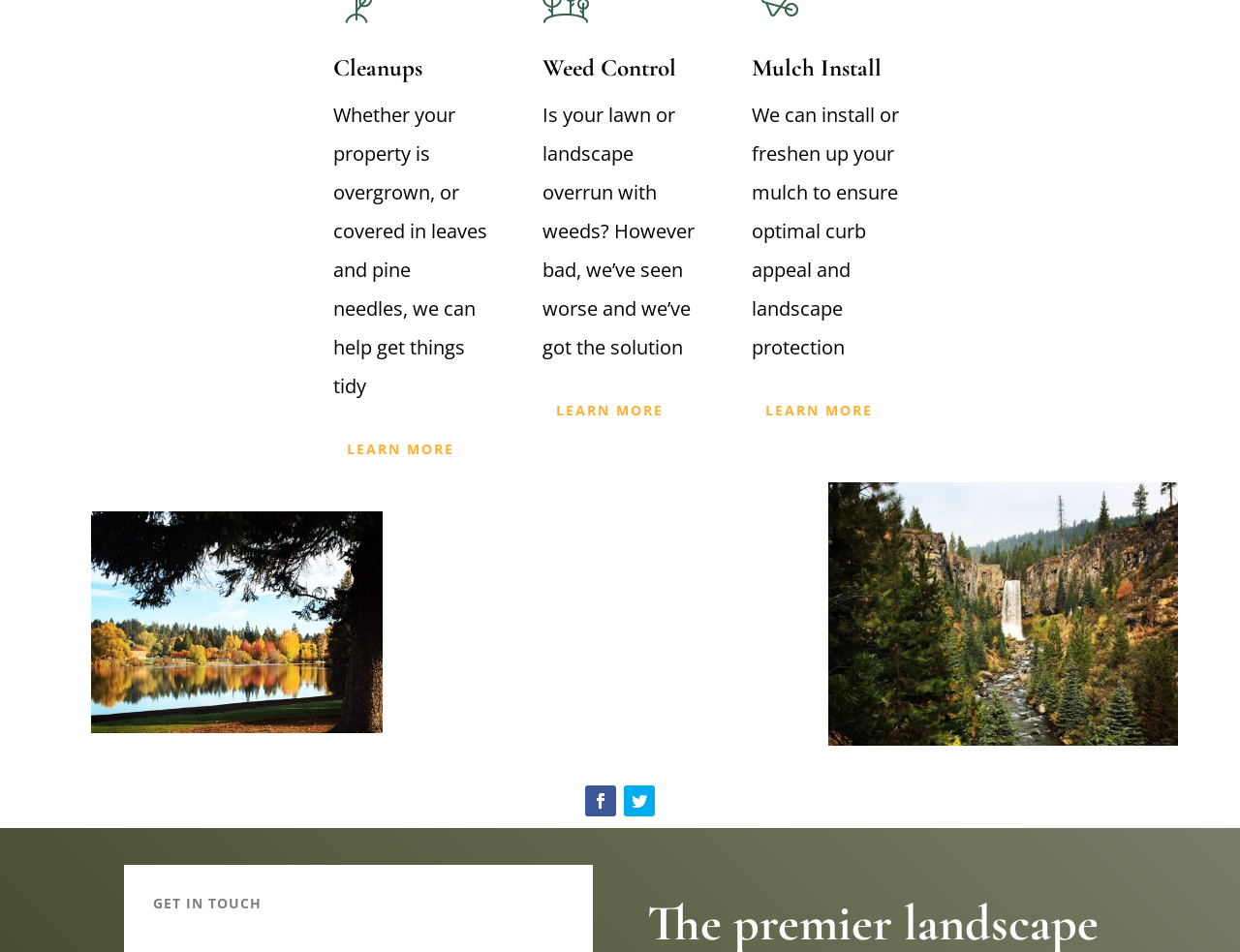What is the content of the image?
Please provide a single word or phrase based on the screenshot.

Unknown